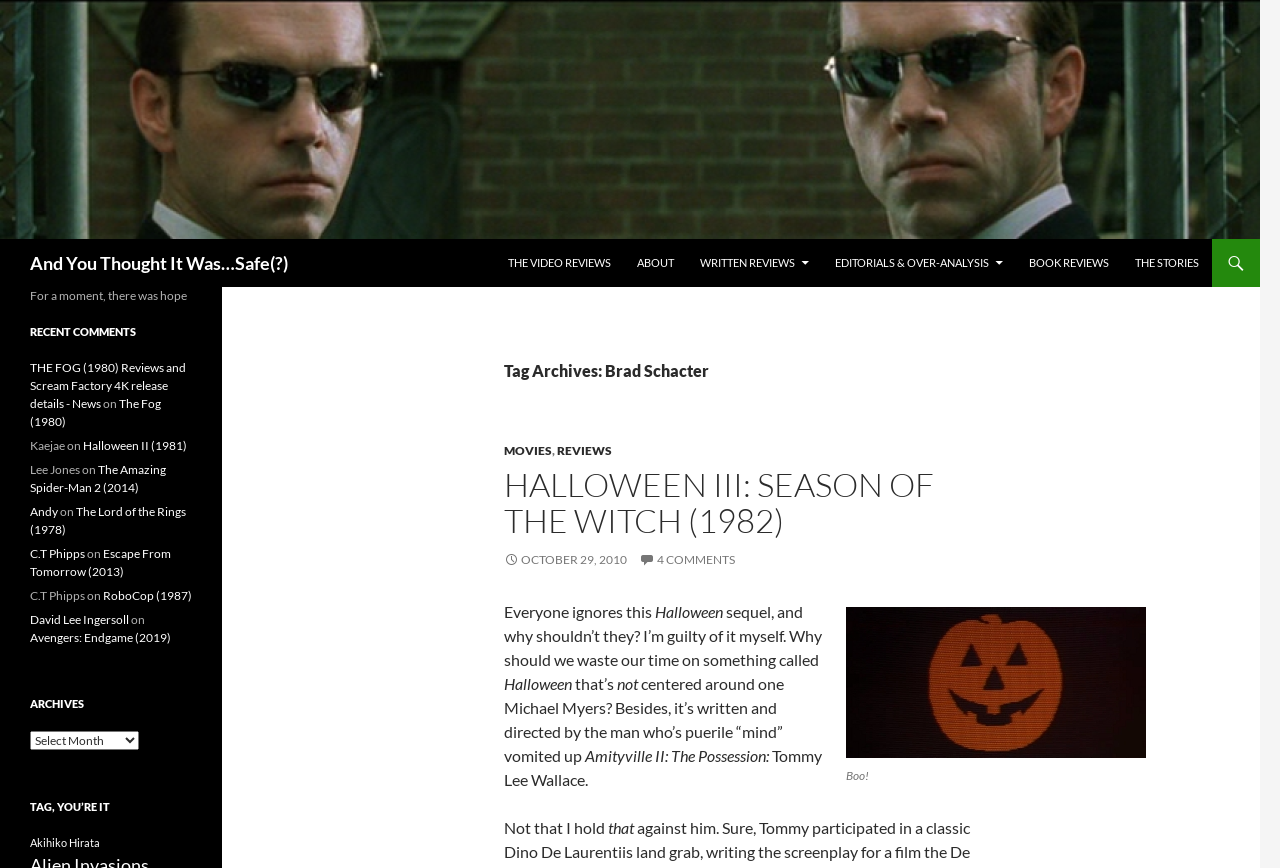Find the UI element described as: "Reviews" and predict its bounding box coordinates. Ensure the coordinates are four float numbers between 0 and 1, [left, top, right, bottom].

[0.435, 0.51, 0.478, 0.528]